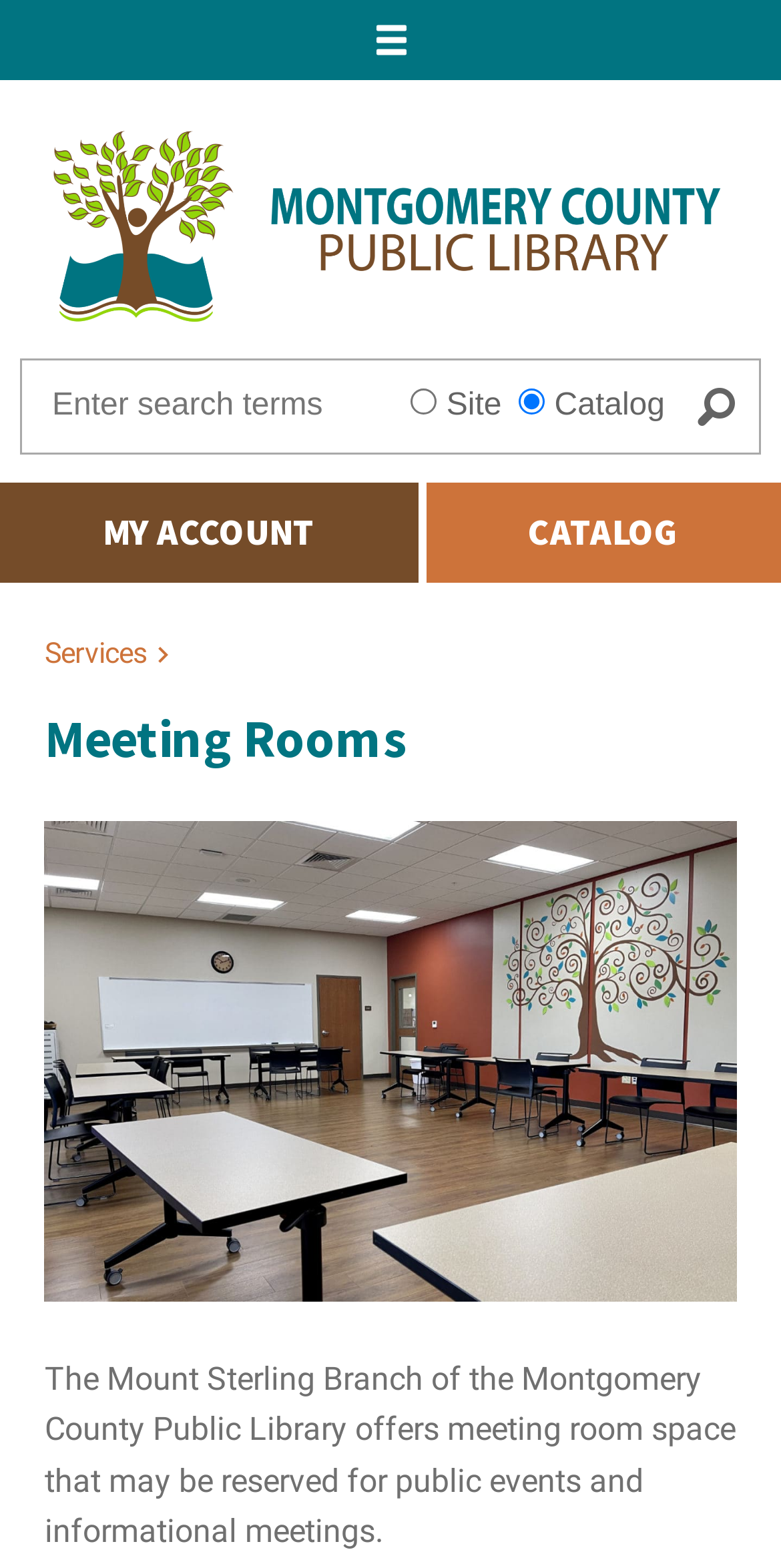Given the description "Montgomery County Public Library", determine the bounding box of the corresponding UI element.

[0.026, 0.064, 0.974, 0.228]